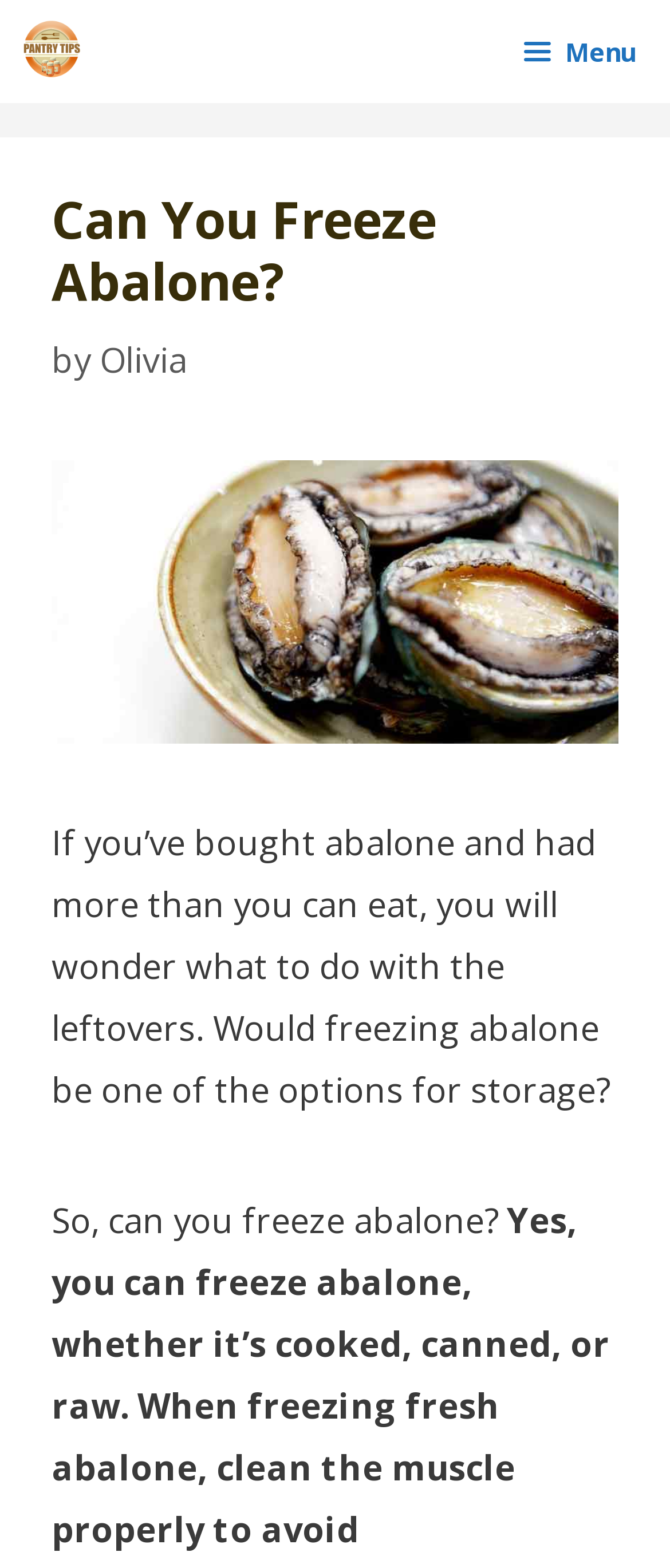Please reply to the following question with a single word or a short phrase:
What is the purpose of the button with a menu icon?

To open the mobile menu